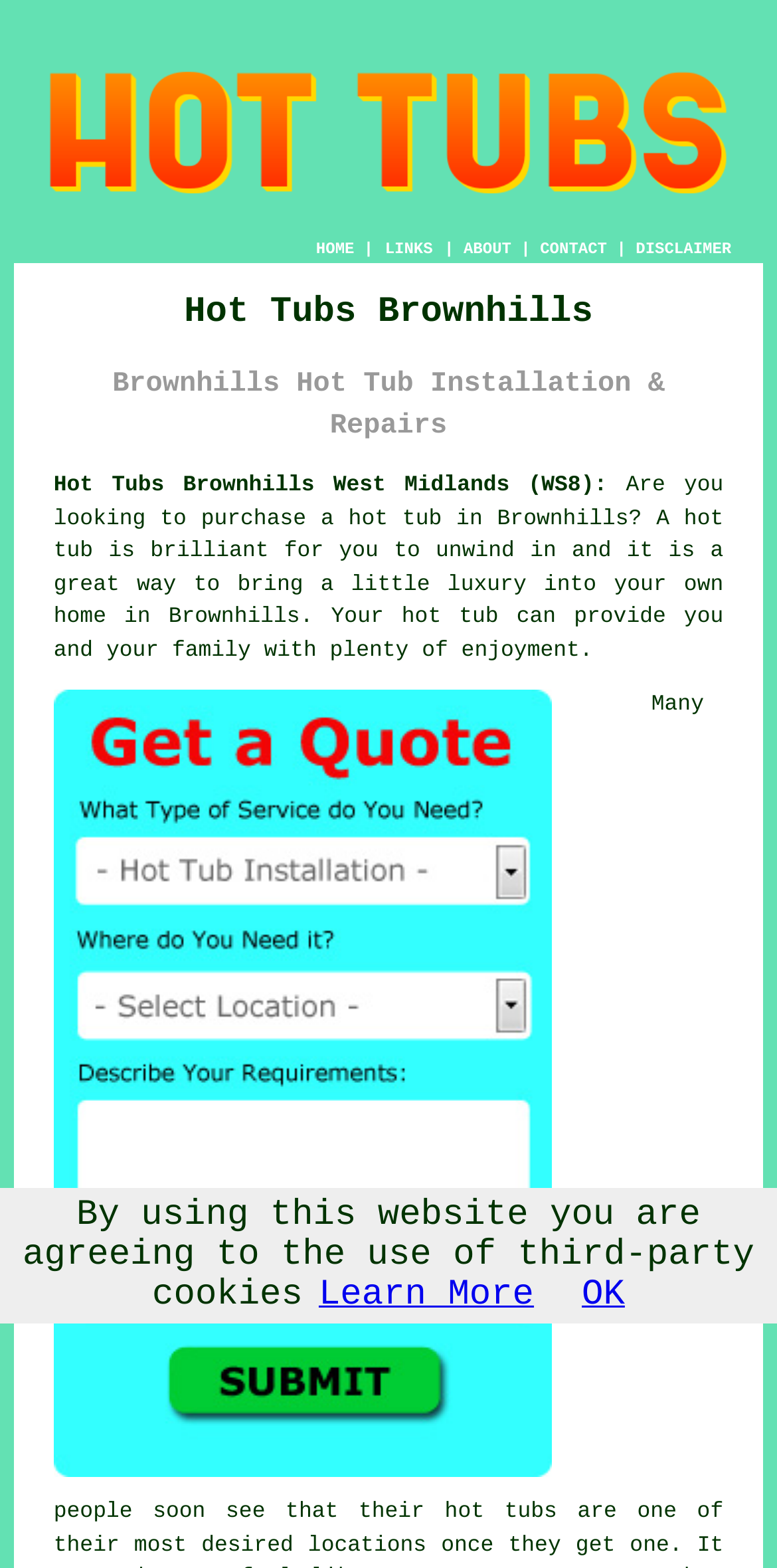Utilize the details in the image to give a detailed response to the question: What is the location mentioned on this webpage?

The webpage mentions Brownhills multiple times, including in the headings and links. It also mentions West Midlands, which is a region in the UK. This suggests that the location being referred to is Brownhills, West Midlands.